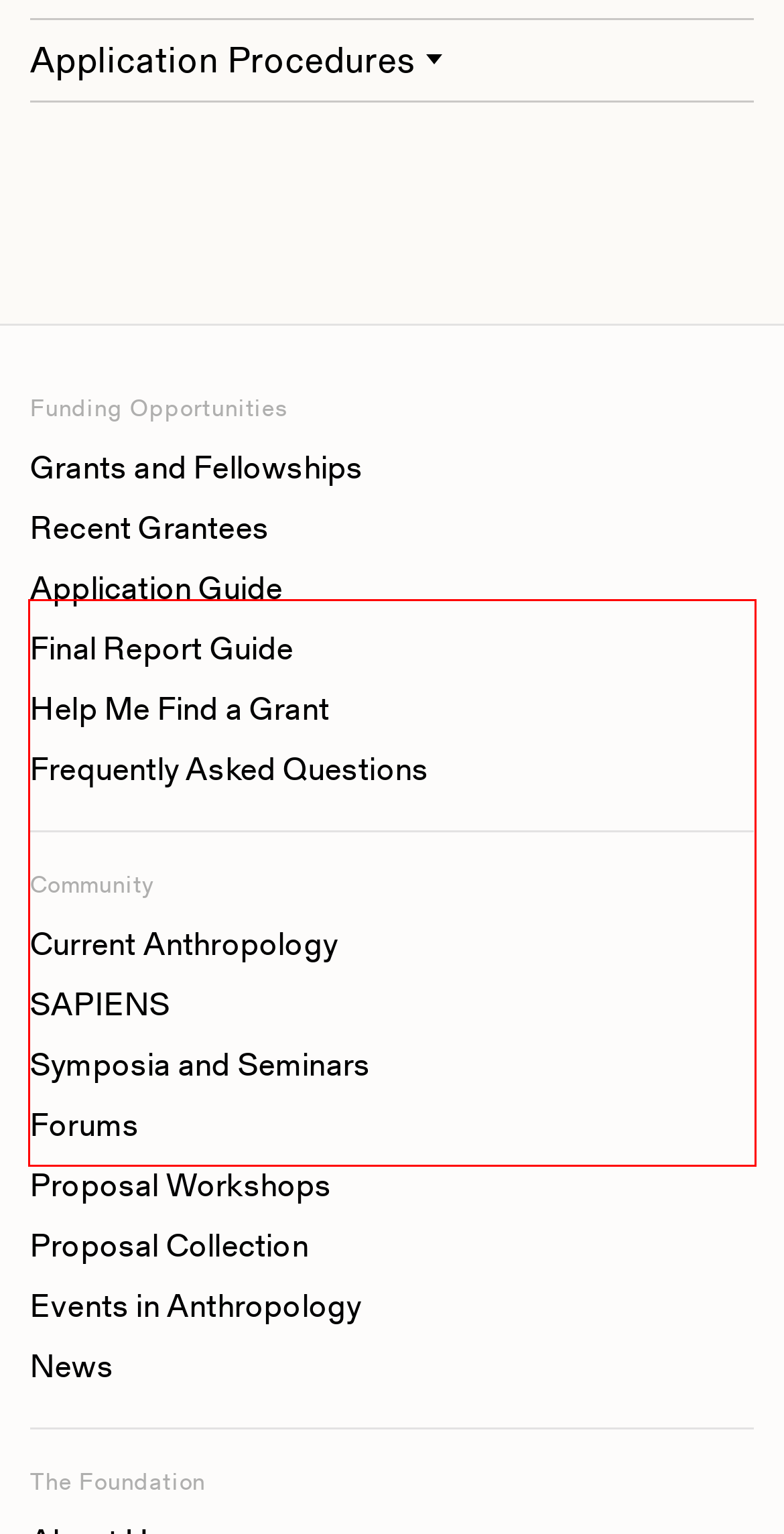Using the provided webpage screenshot, identify and read the text within the red rectangle bounding box.

We expect applicants to have already finished the inquiry that forms the basis of their film project. Recipients may use part of their stipend for additional research or filming, but this should not absorb the lion’s share of their time. No funds in addition to the basic stipend are available as part of the fellowship. Film projects not derived from the applicant’s prior academic research are ineligible.